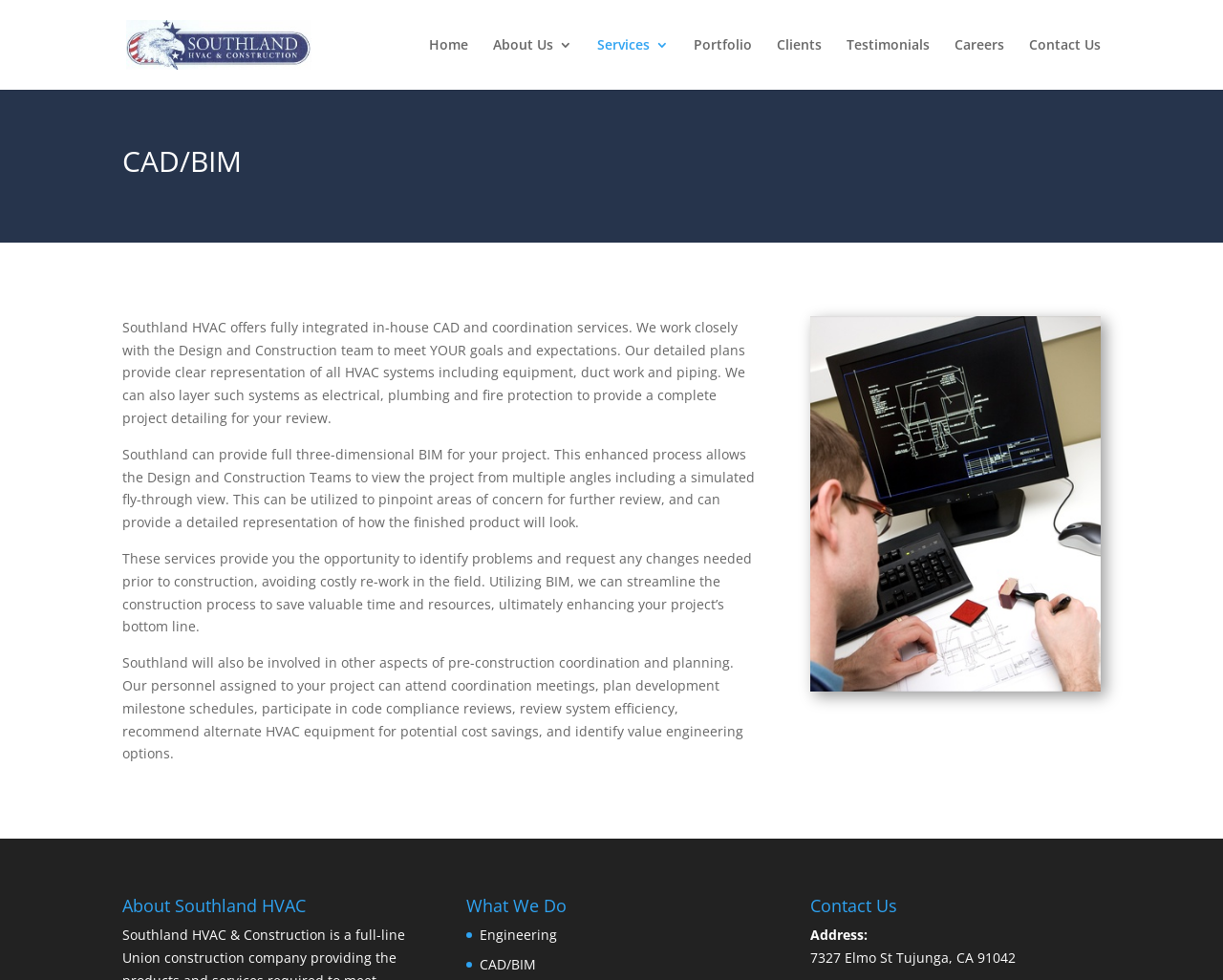Determine the bounding box coordinates for the area you should click to complete the following instruction: "View Engineering services".

[0.392, 0.945, 0.456, 0.963]